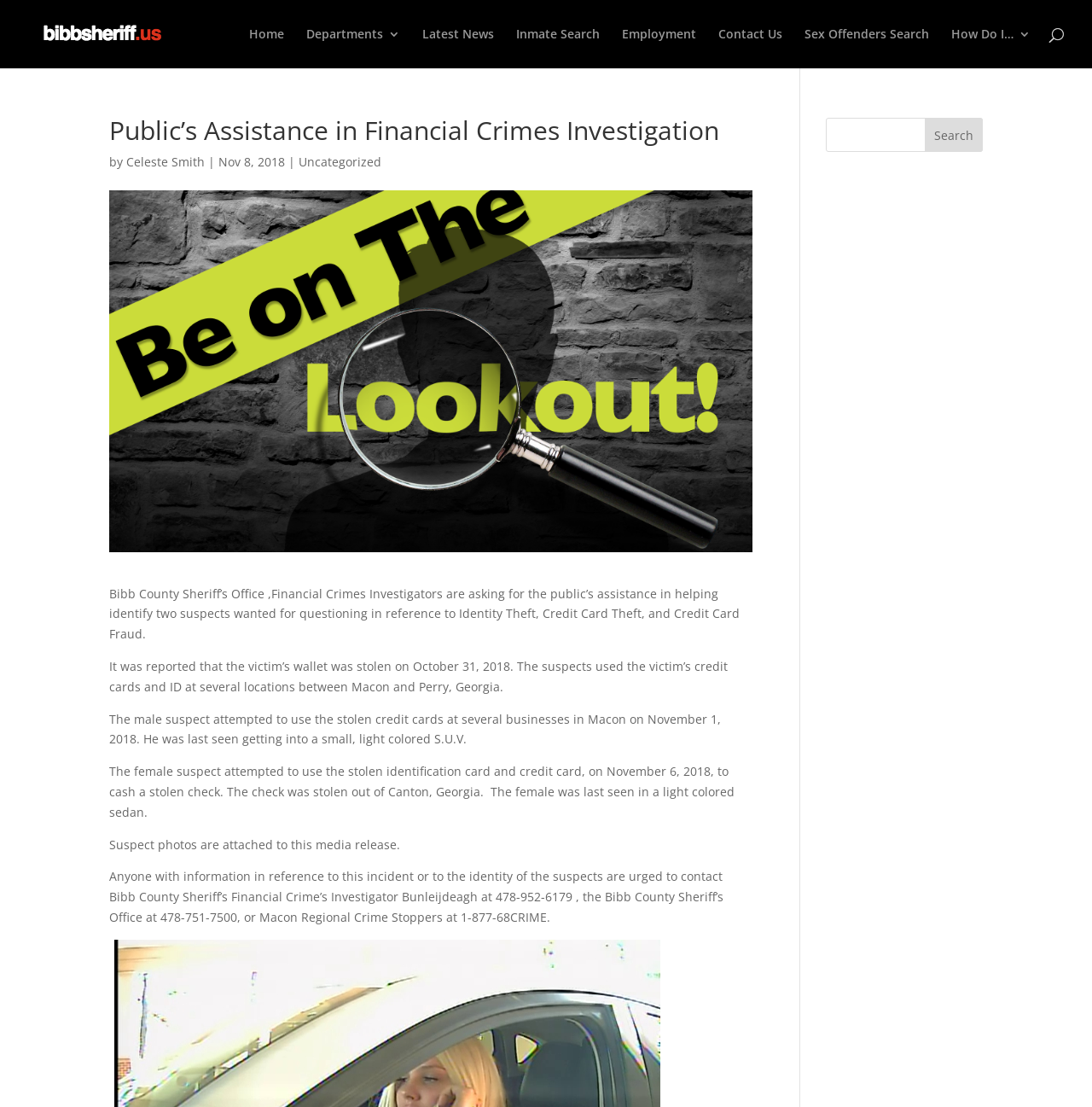What is the date of the incident?
Based on the image, please offer an in-depth response to the question.

The date of the incident is October 31, 2018, which is mentioned in the text 'It was reported that the victim’s wallet was stolen on October 31, 2018.'